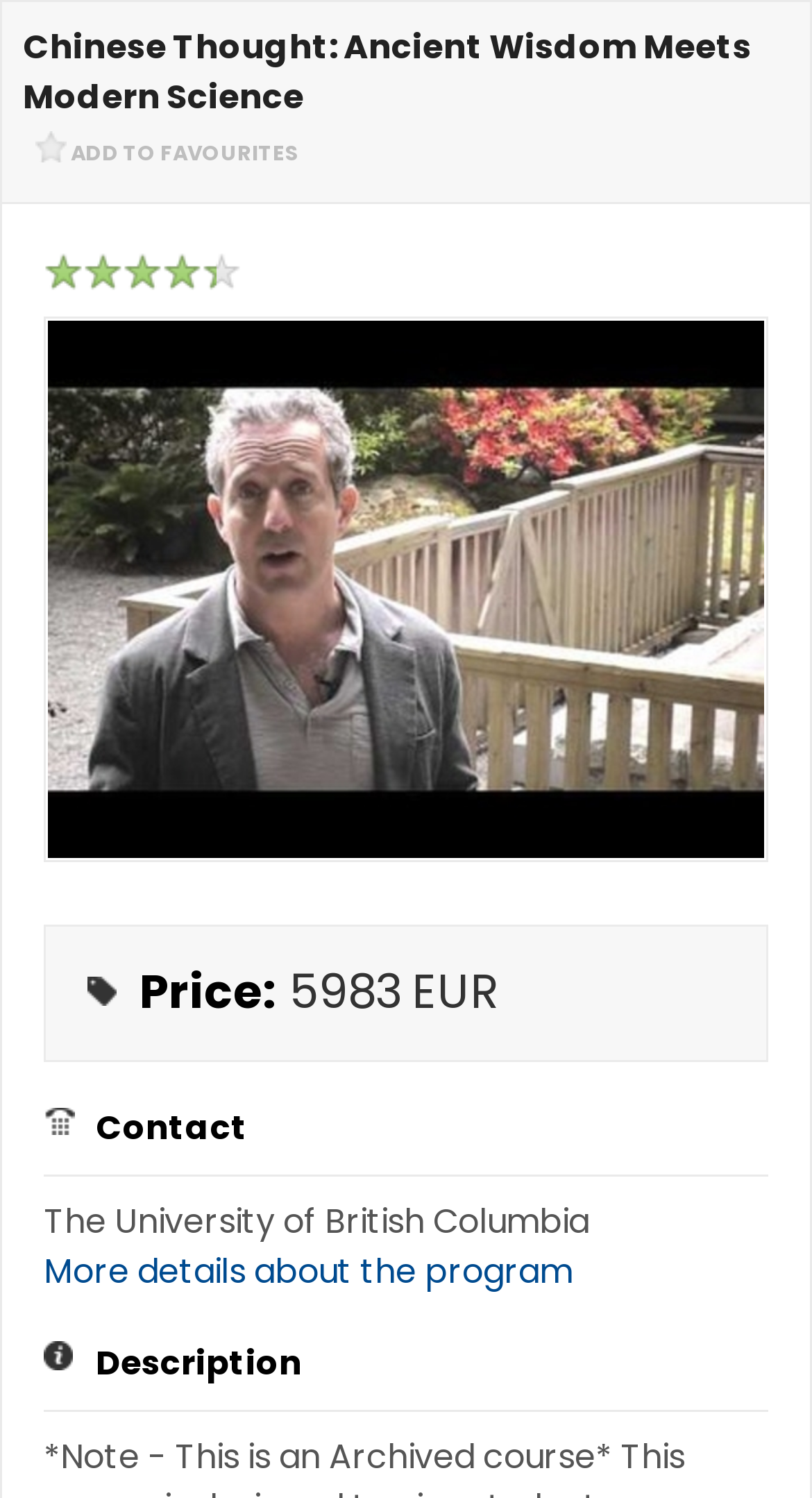Please provide a detailed answer to the question below by examining the image:
What can be found by clicking on 'More details about the program'?

The 'More details about the program' link likely leads to a webpage with more information about the course, such as its curriculum, duration, and requirements.